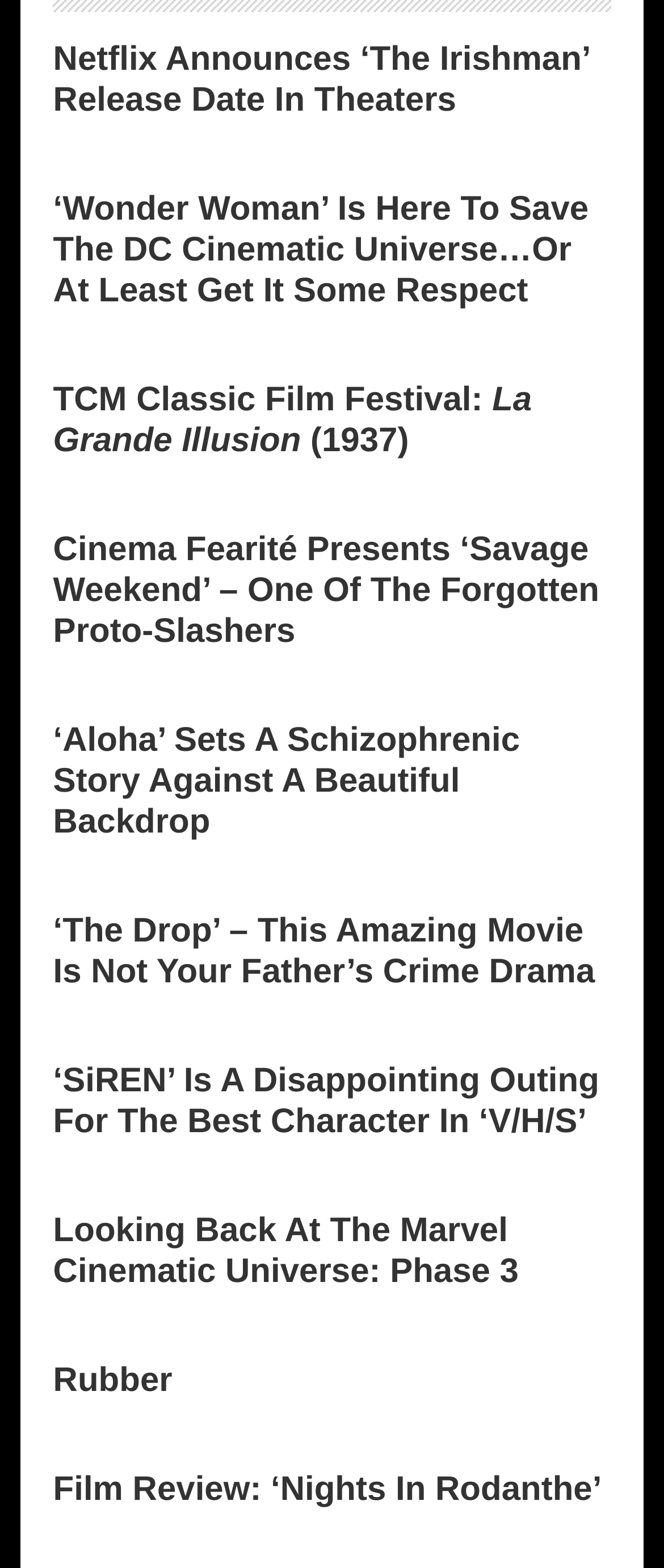How many articles are on this webpage?
Using the picture, provide a one-word or short phrase answer.

10